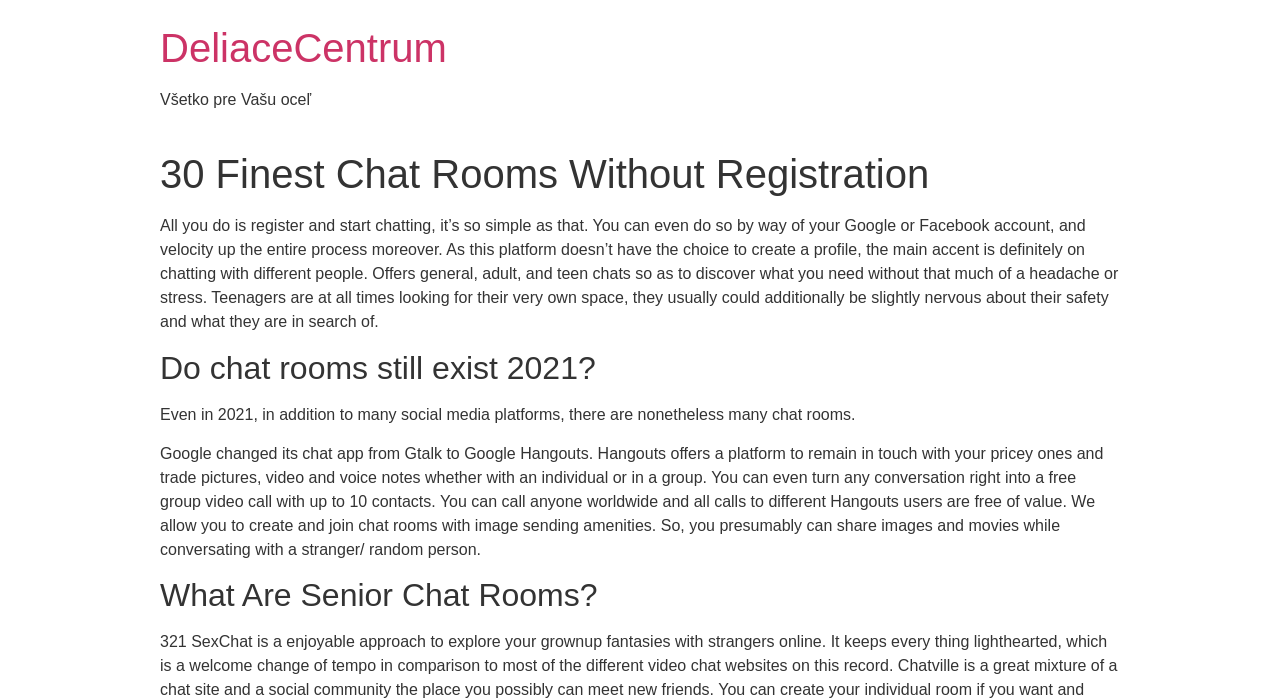What is the main topic of this webpage?
Please answer the question as detailed as possible.

Based on the webpage content, it appears that the main topic is about chat rooms, as it discusses various aspects of chat rooms, including their existence in 2021, senior chat rooms, and features of Google Hangouts.